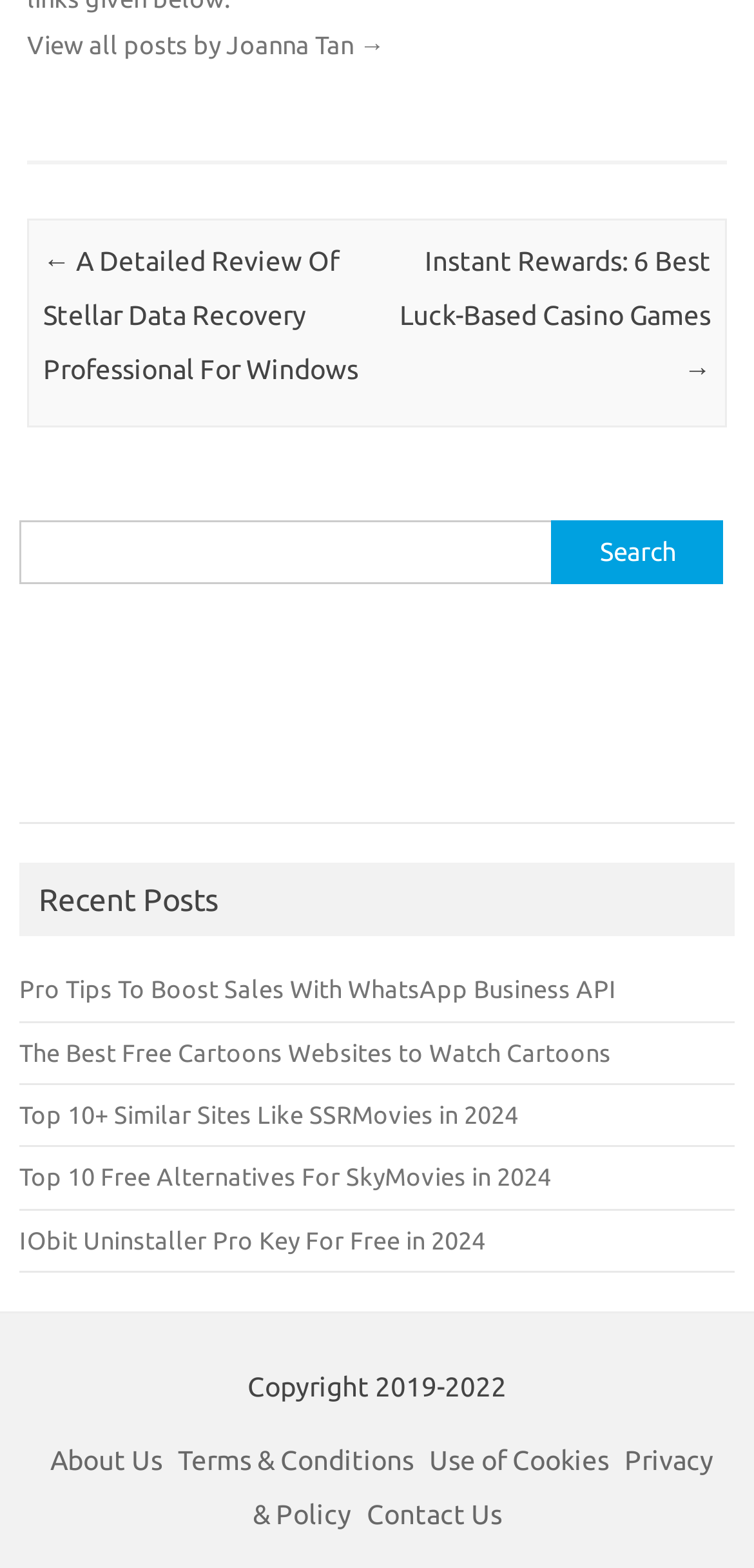Provide a brief response to the question below using a single word or phrase: 
What is the copyright year range?

2019-2022